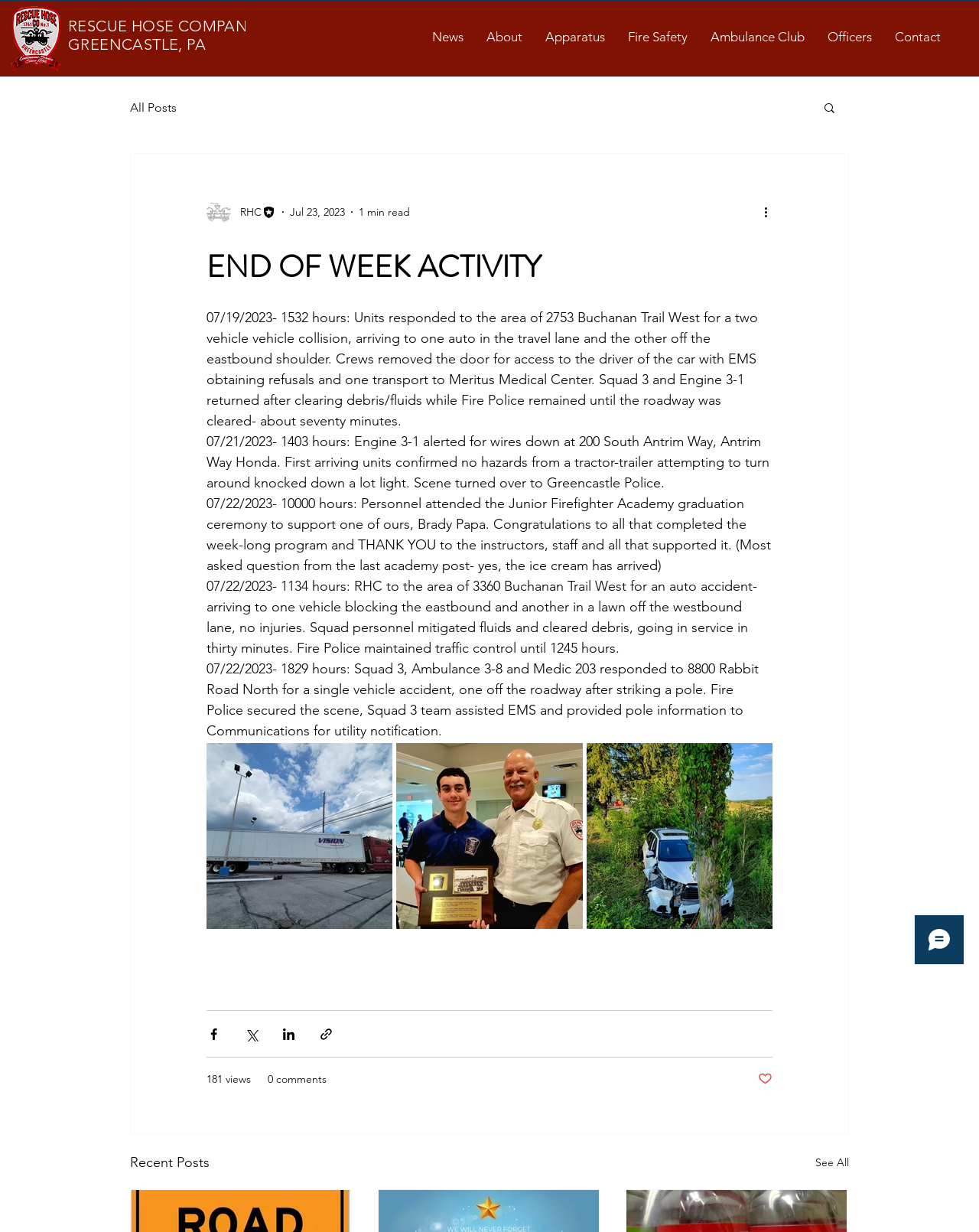Provide a brief response in the form of a single word or phrase:
What is the name of the rescue company?

RESCUE HOSE COMPANY NO. 1 of GREENCASTLE, PA